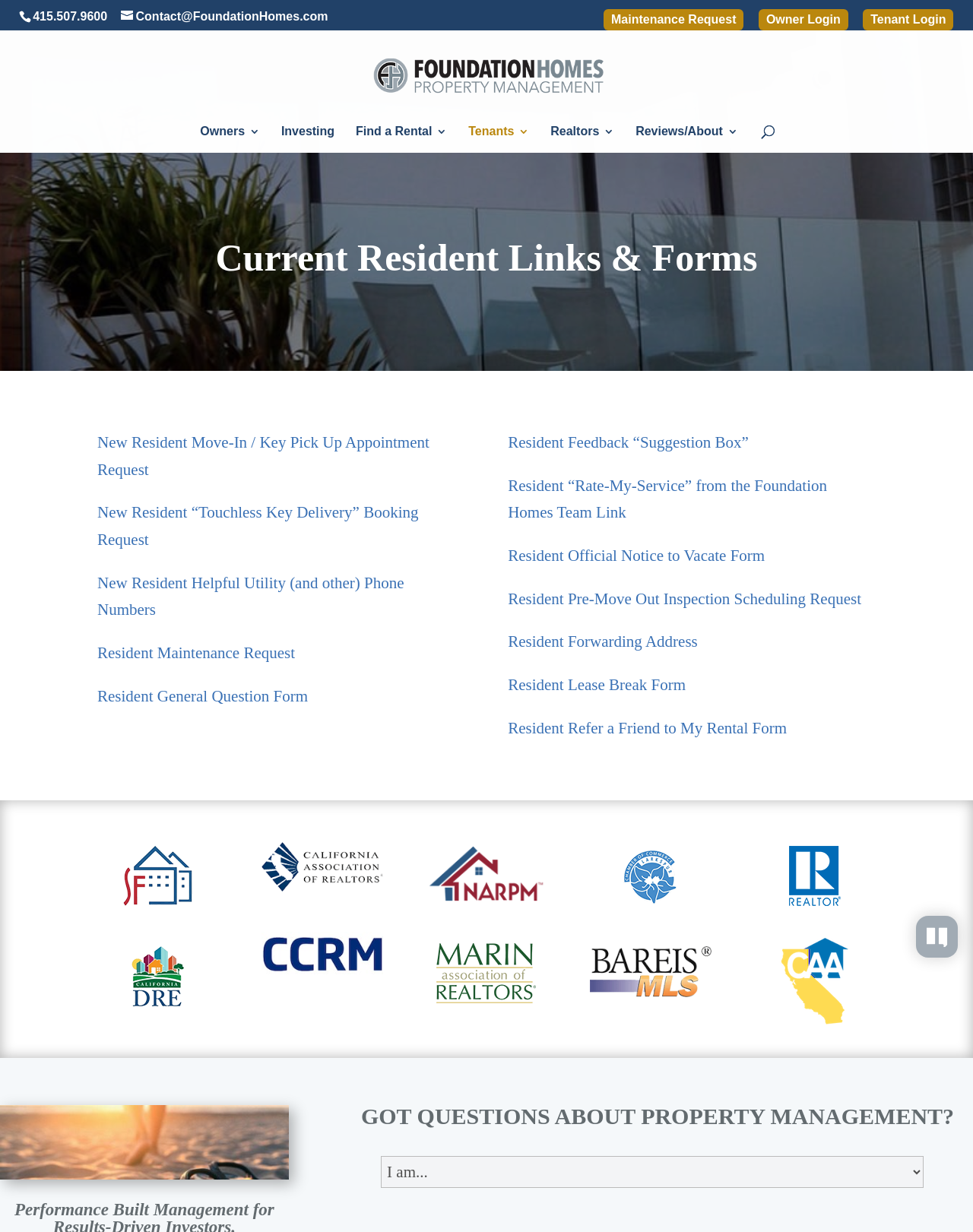Determine the bounding box coordinates of the region that needs to be clicked to achieve the task: "Call the phone number".

[0.034, 0.008, 0.11, 0.019]